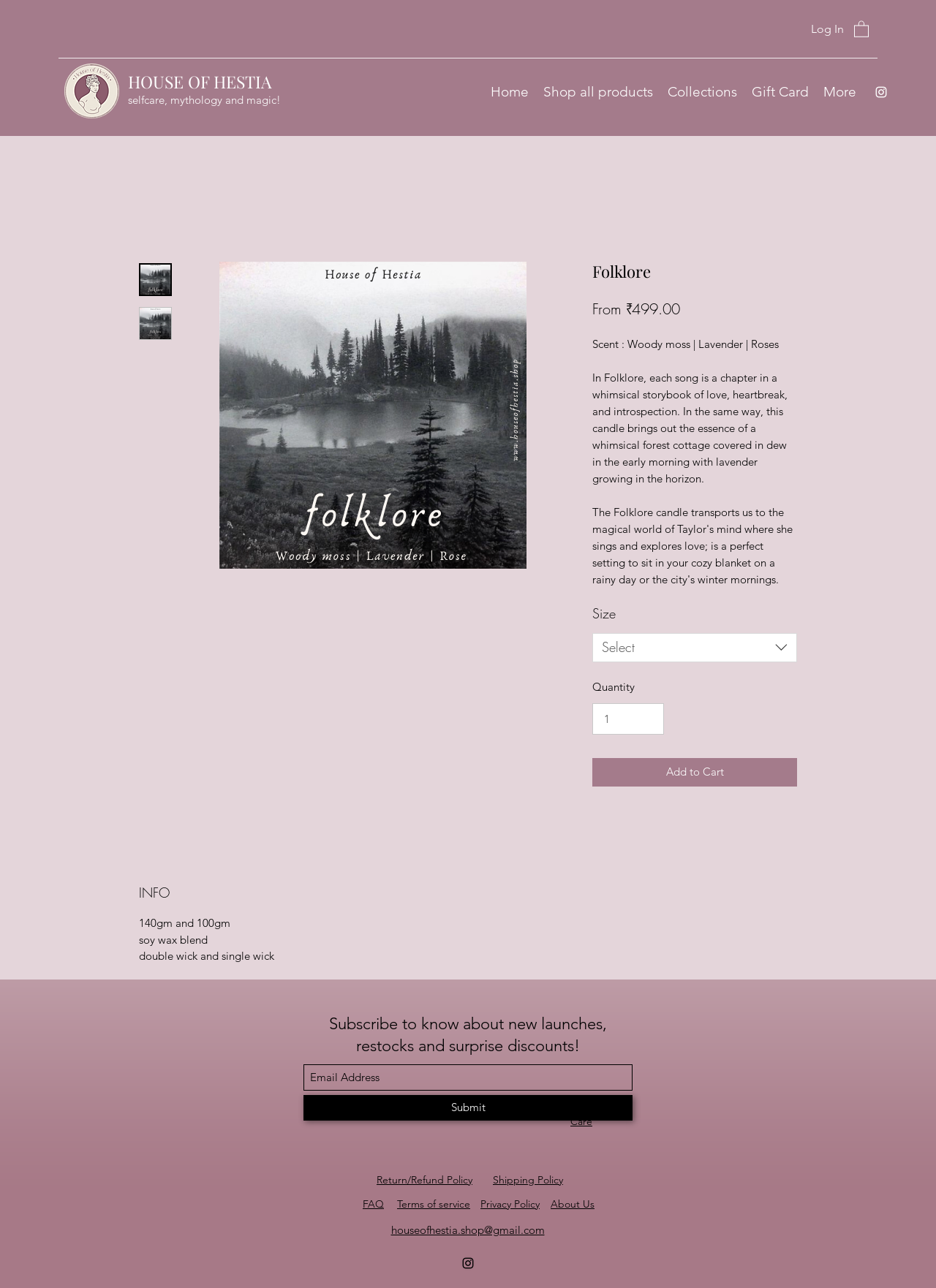What is the price of the candle?
Provide a detailed answer to the question using information from the image.

The price of the candle can be found in the StaticText element with the text 'From ₹499.00' which is located inside the article element with the bounding box coordinates [0.633, 0.232, 0.727, 0.247].